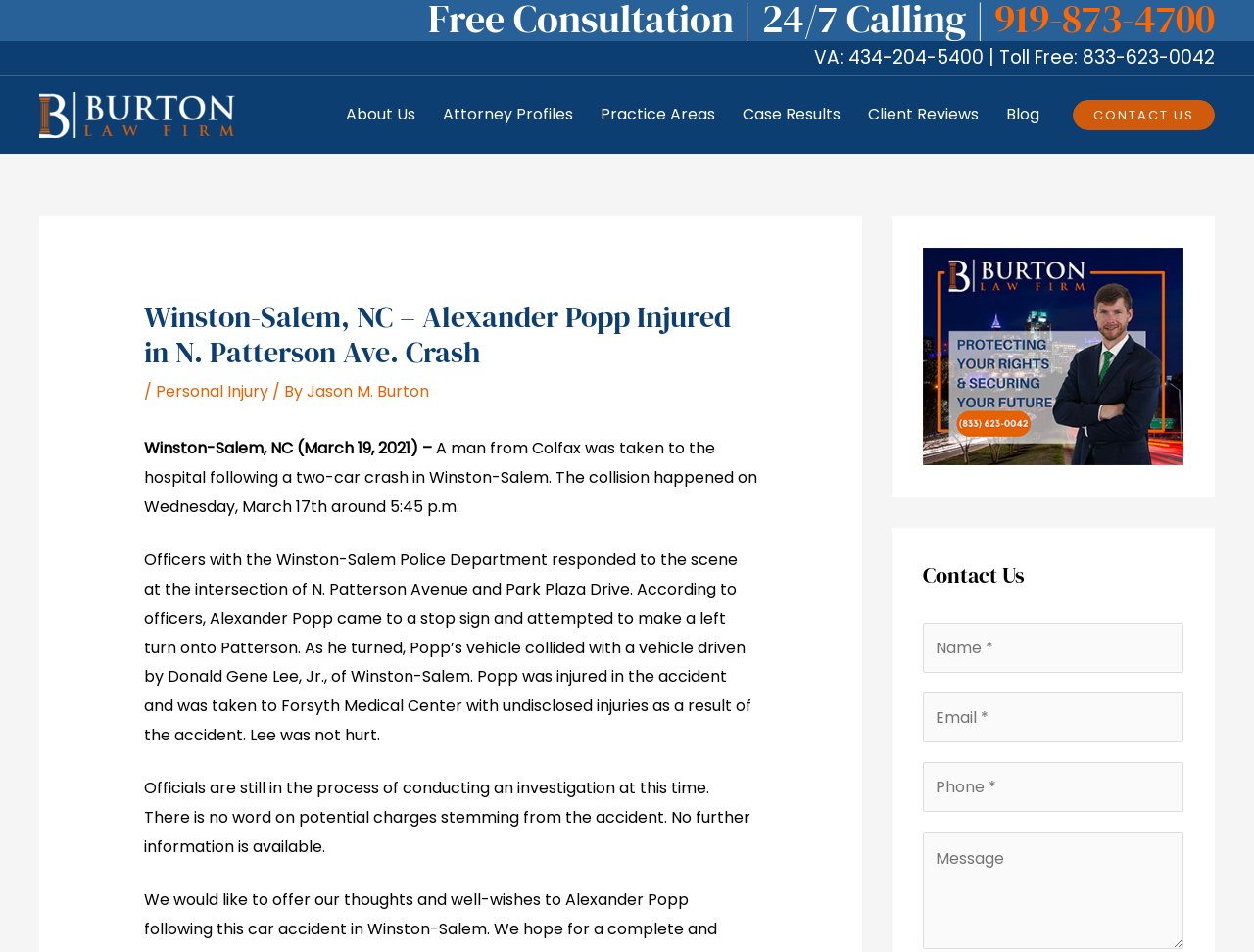Identify the bounding box coordinates of the section that should be clicked to achieve the task described: "Call the toll-free number".

[0.863, 0.046, 0.969, 0.074]